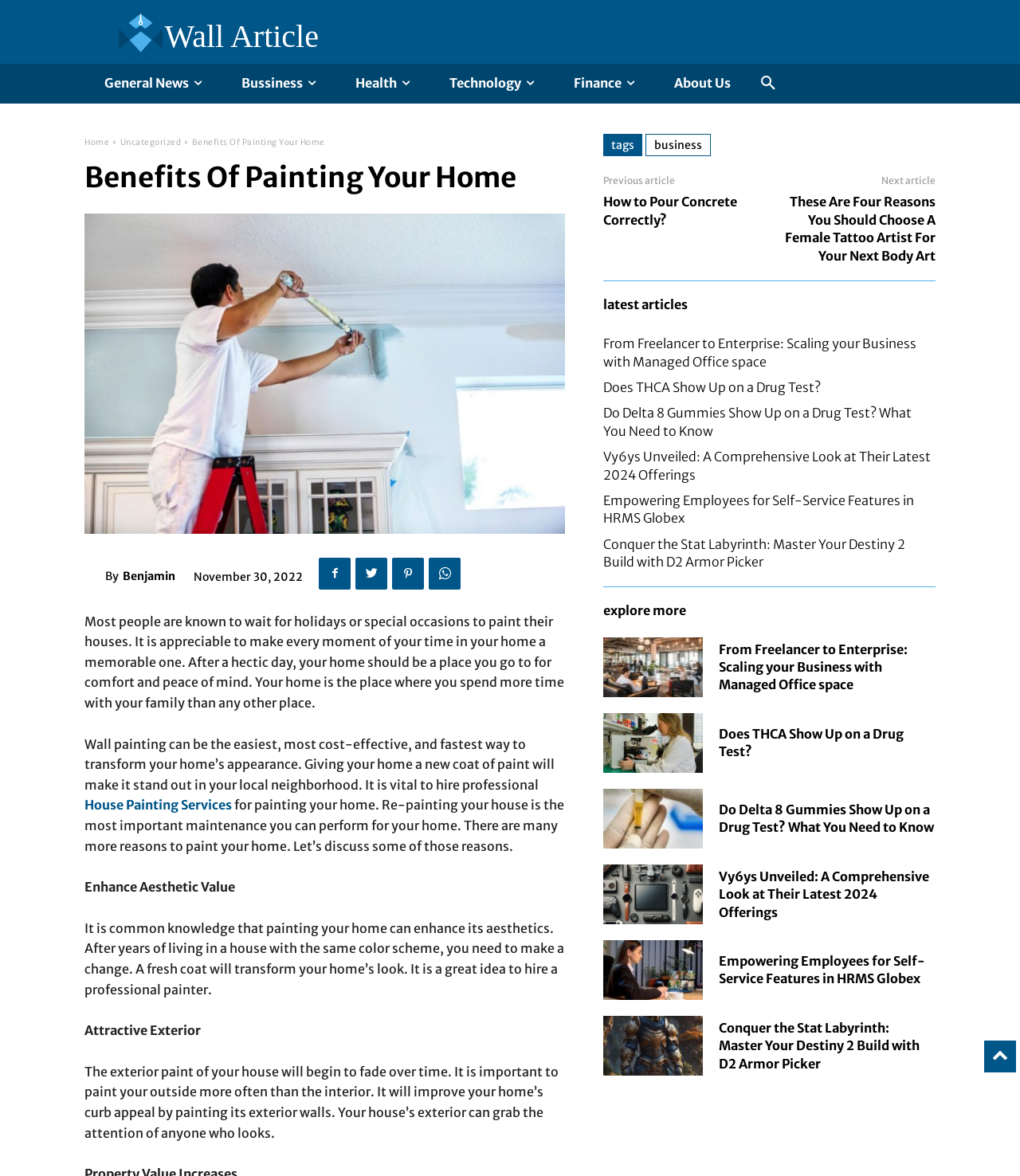Locate the primary heading on the webpage and return its text.

Benefits Of Painting Your Home